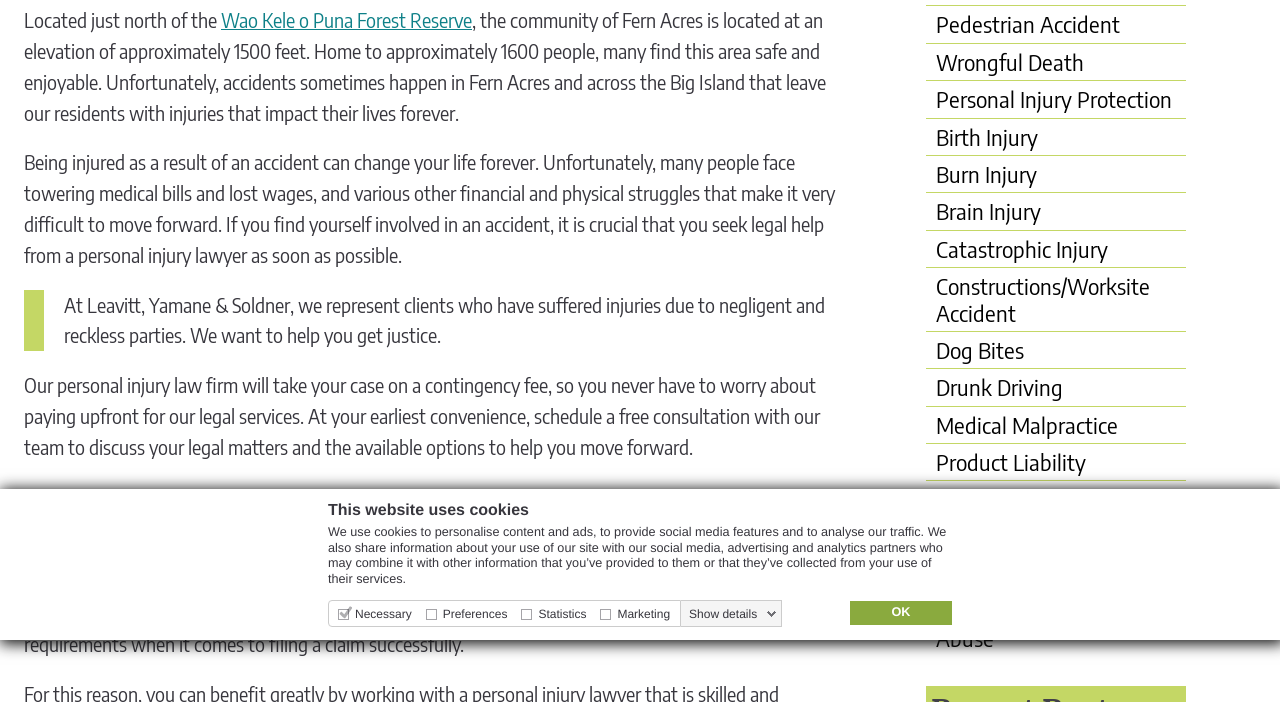From the element description Spinal Cord Injury, predict the bounding box coordinates of the UI element. The coordinates must be specified in the format (top-left x, top-left y, bottom-right x, bottom-right y) and should be within the 0 to 1 range.

[0.731, 0.745, 0.856, 0.785]